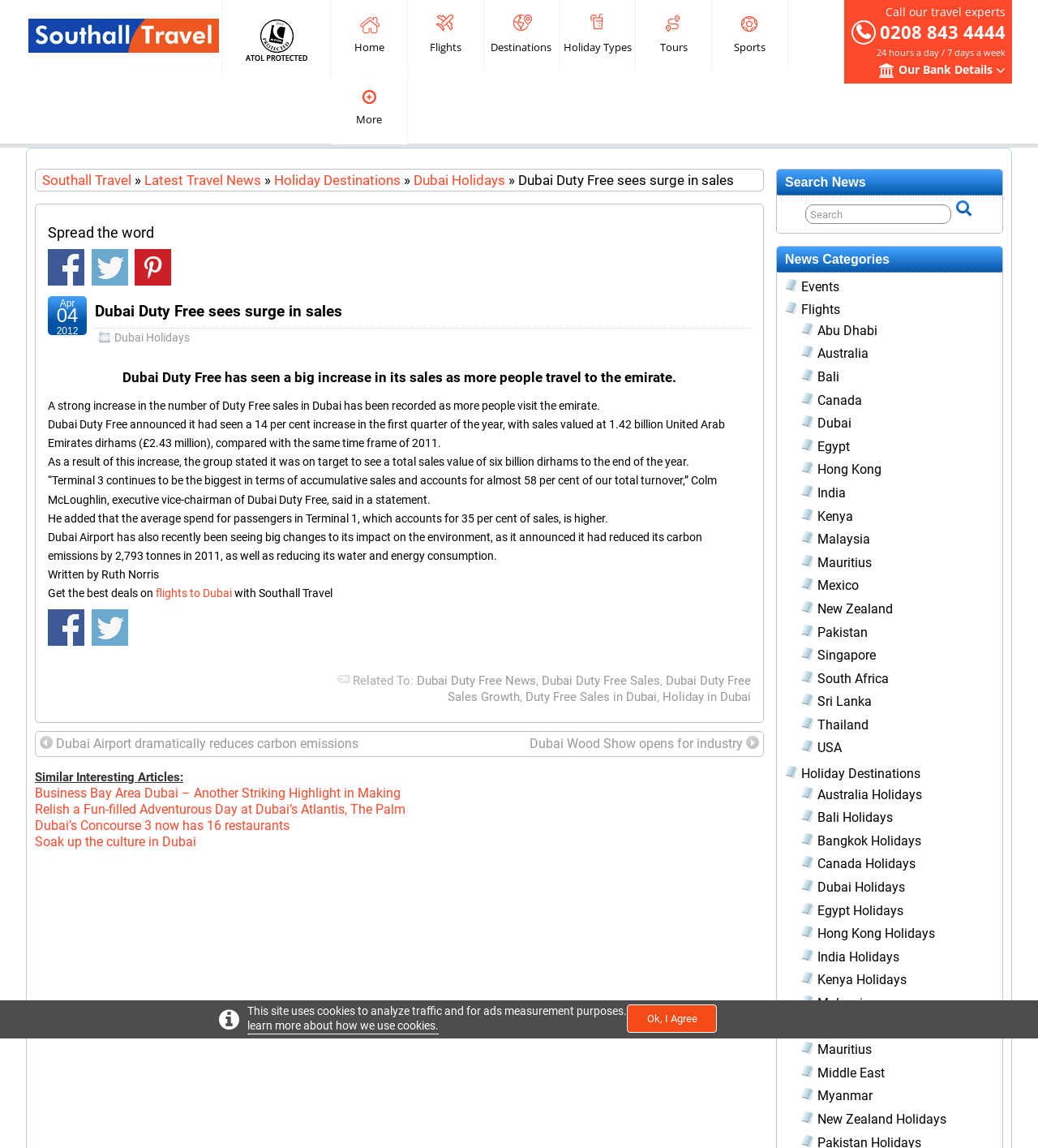Please determine the bounding box coordinates of the clickable area required to carry out the following instruction: "View 'Holiday Destinations'". The coordinates must be four float numbers between 0 and 1, represented as [left, top, right, bottom].

[0.264, 0.15, 0.386, 0.164]